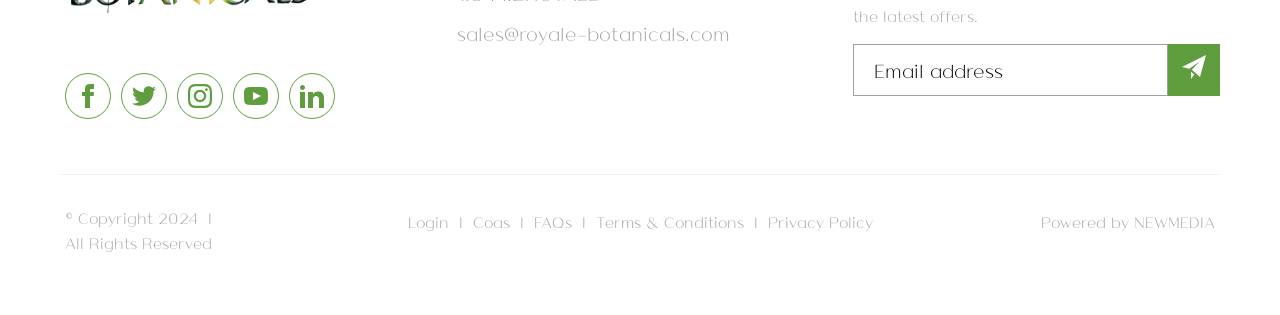Identify the bounding box coordinates of the clickable region required to complete the instruction: "Login". The coordinates should be given as four float numbers within the range of 0 and 1, i.e., [left, top, right, bottom].

[0.318, 0.672, 0.35, 0.733]